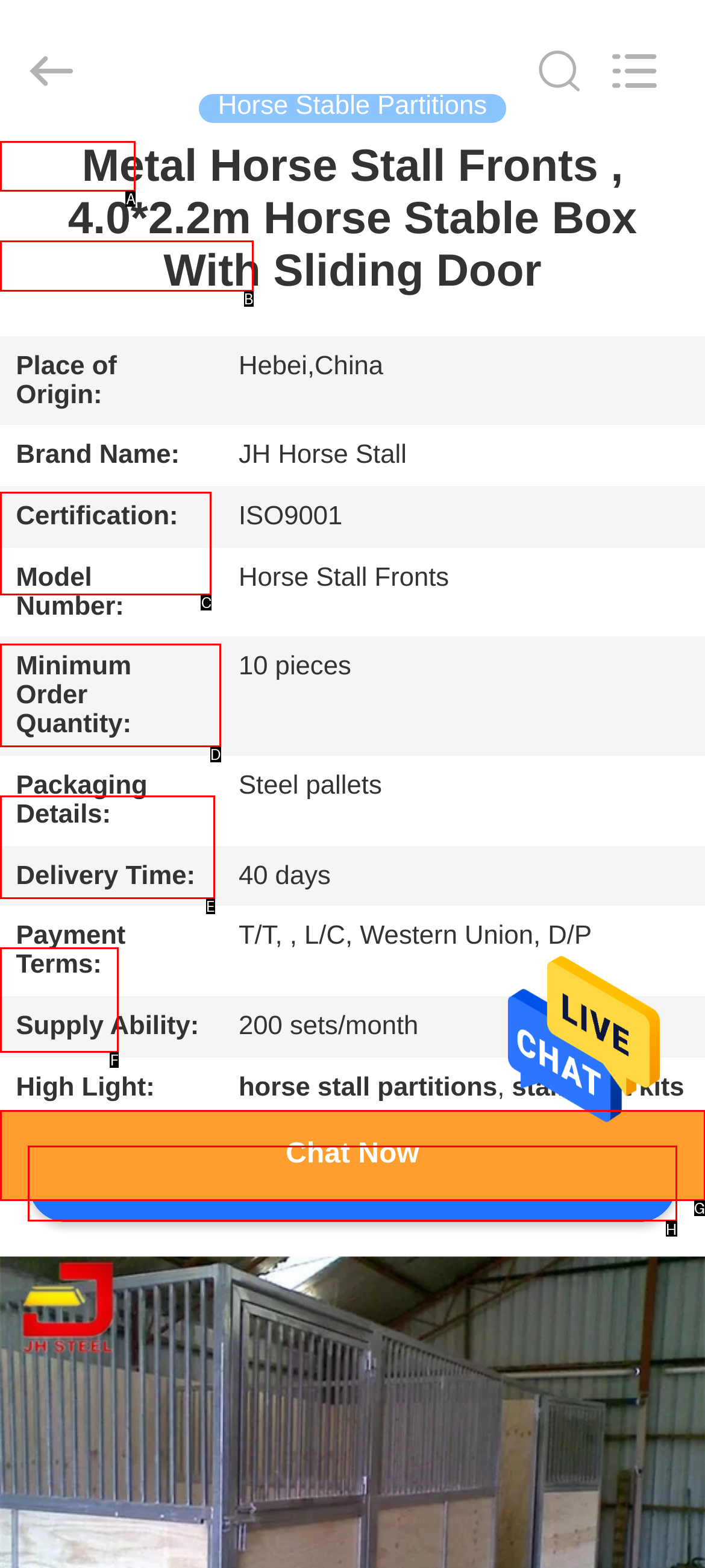Identify which HTML element should be clicked to fulfill this instruction: Go to home page Reply with the correct option's letter.

A